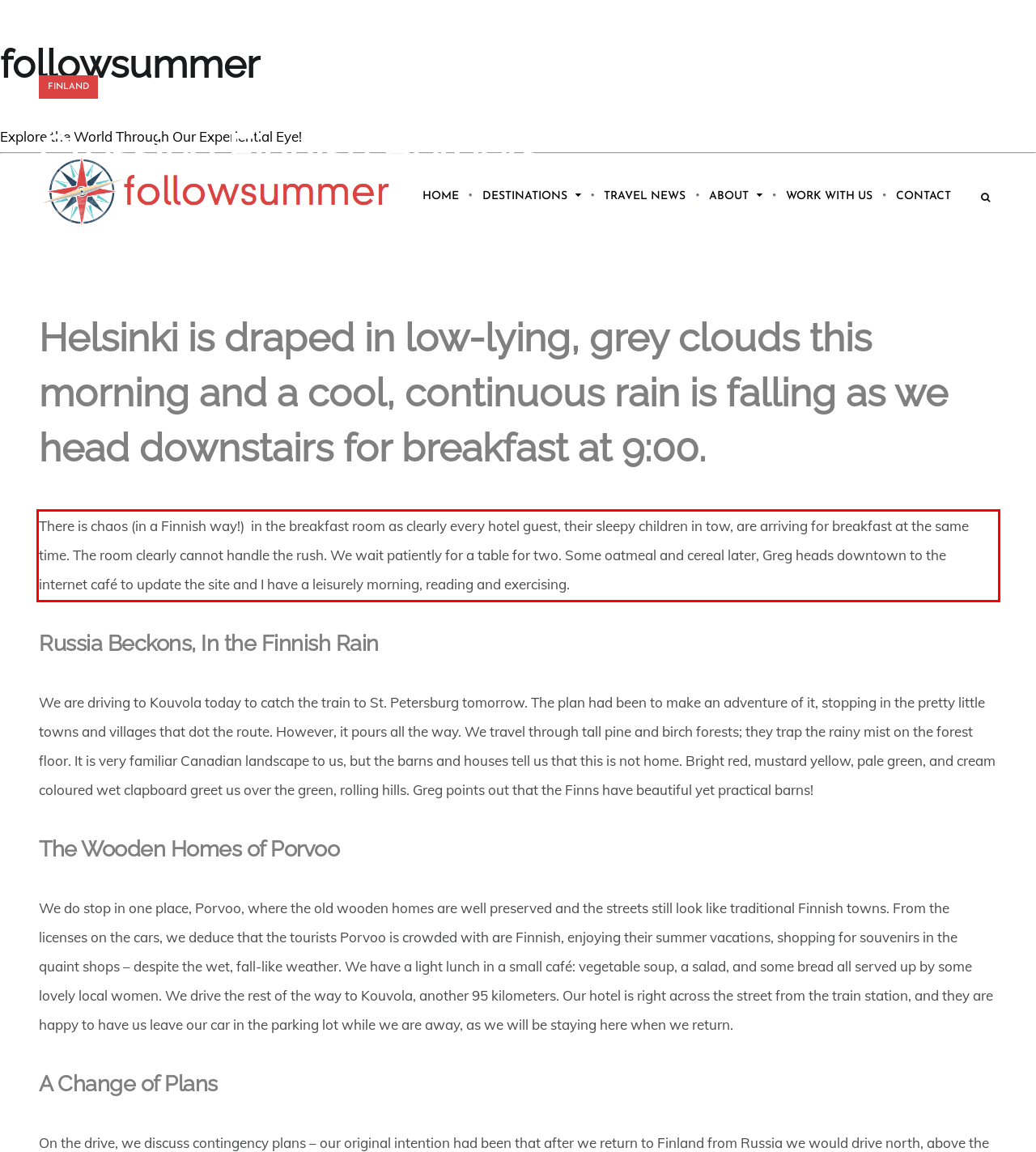Please identify the text within the red rectangular bounding box in the provided webpage screenshot.

There is chaos (in a Finnish way!) in the breakfast room as clearly every hotel guest, their sleepy children in tow, are arriving for breakfast at the same time. The room clearly cannot handle the rush. We wait patiently for a table for two. Some oatmeal and cereal later, Greg heads downtown to the internet café to update the site and I have a leisurely morning, reading and exercising.